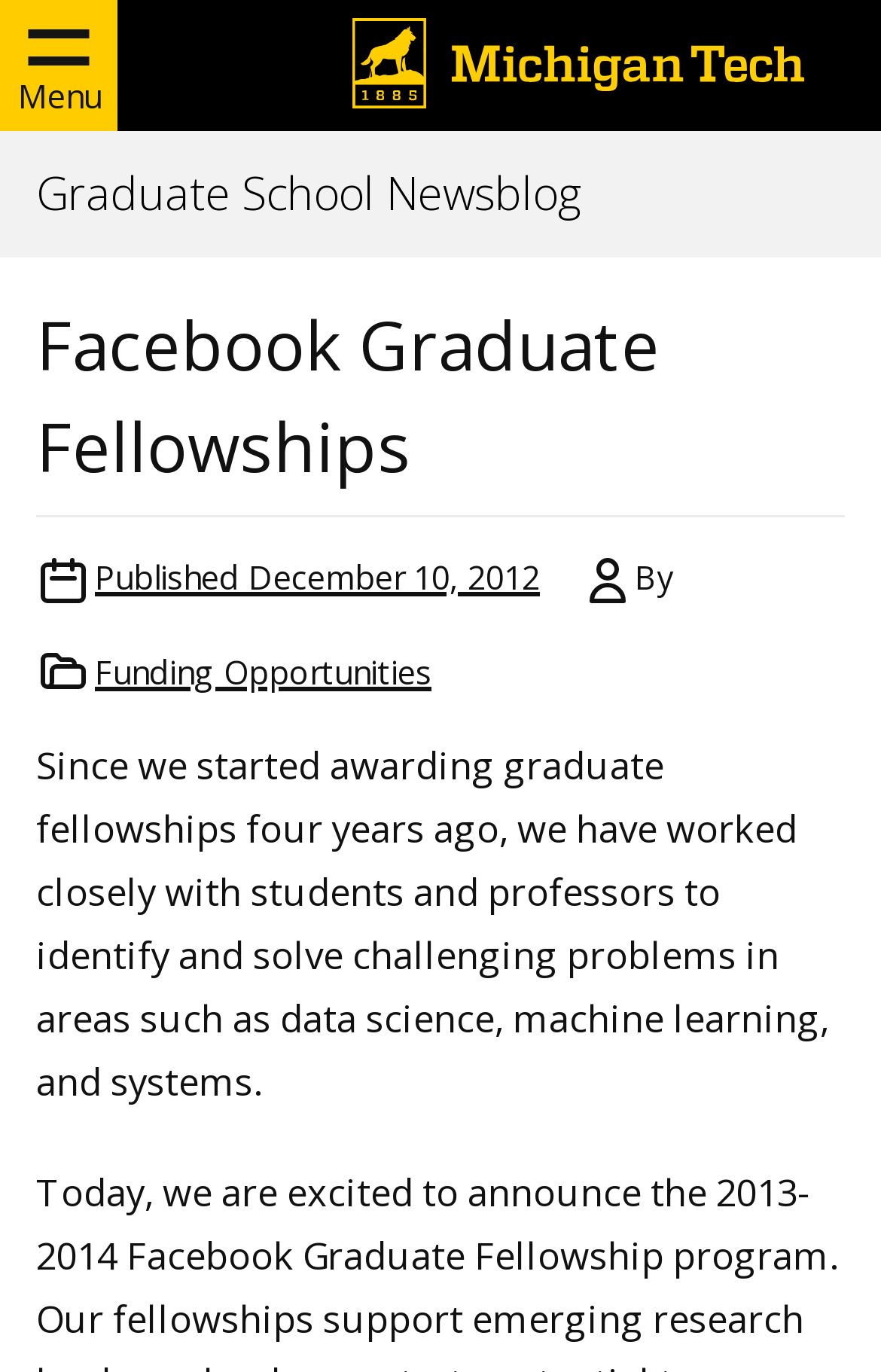What is the date of publication?
Look at the image and respond with a single word or a short phrase.

December 10, 2012